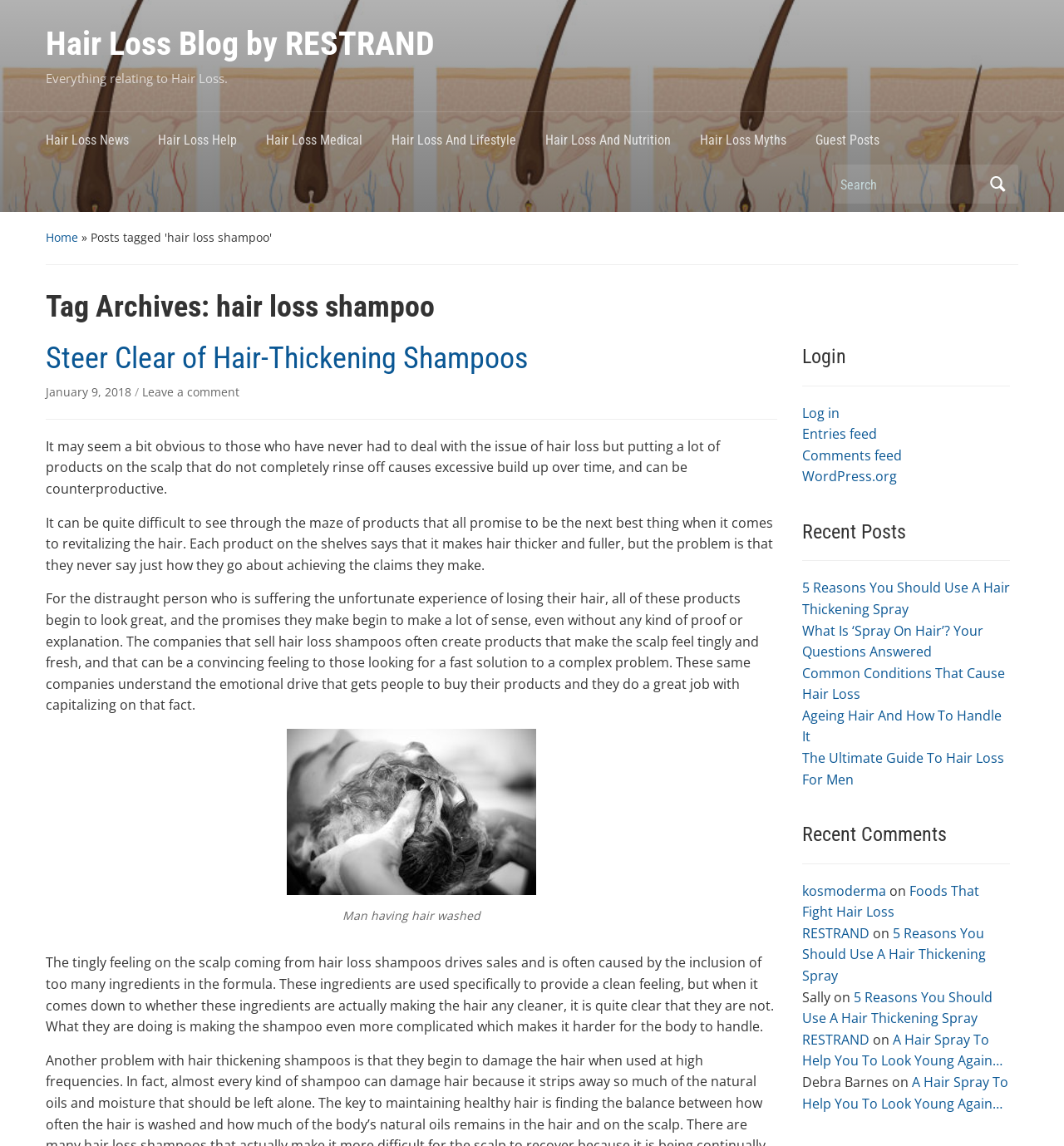Explain the features and main sections of the webpage comprehensively.

This webpage is a blog focused on hair loss, with the title "Hair Loss Blog by RESTRAND" at the top. Below the title, there is a brief description "Everything relating to Hair Loss." 

On the top-left side, there are several links to different categories, including "Hair Loss News", "Hair Loss Help", "Hair Loss Medical", "Hair Loss And Lifestyle", "Hair Loss And Nutrition", "Hair Loss Myths", and "Guest Posts". 

To the right of these links, there is a search bar with a "Search" button. Below the search bar, there is a link to the "Home" page, followed by a breadcrumb trail indicating the current page is "Tag Archives: hair loss shampoo".

The main content of the page is an article titled "Steer Clear of Hair-Thickening Shampoos", which discusses the potential drawbacks of using hair-thickening shampoos. The article is divided into several paragraphs, with a related image of a man having his hair washed in the middle. 

On the right side of the page, there are several sections, including "Login", "Recent Posts", and "Recent Comments". The "Recent Posts" section lists several article titles related to hair loss, while the "Recent Comments" section shows comments from users, including their names and the articles they commented on.

At the bottom of the page, there are links to "Entries feed", "Comments feed", and "WordPress.org".